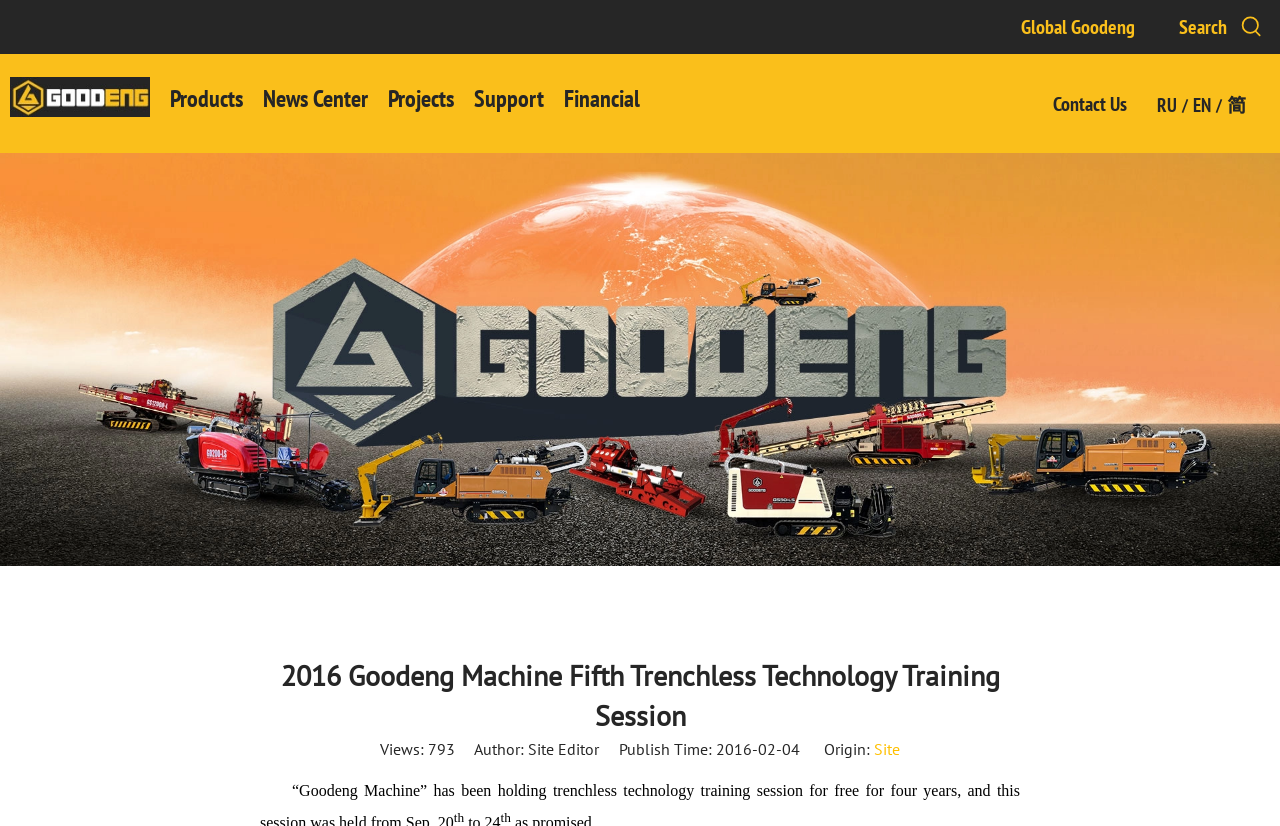How many language options are available?
Please respond to the question with as much detail as possible.

I counted the language options available on the webpage, which are RU, EN, and 简, so there are 3 language options available.